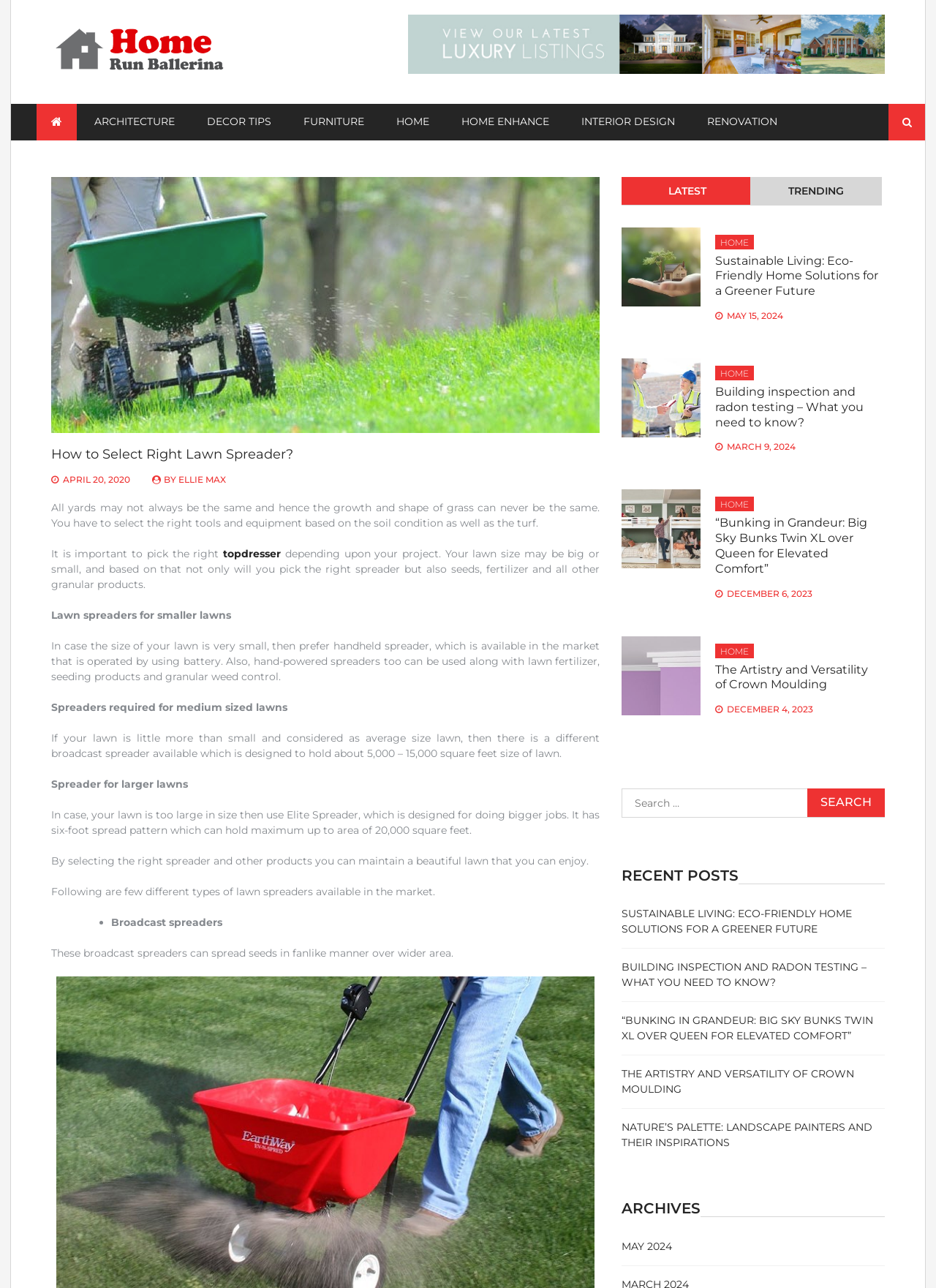Please locate the bounding box coordinates of the element that should be clicked to complete the given instruction: "Visit FAPESP website".

None